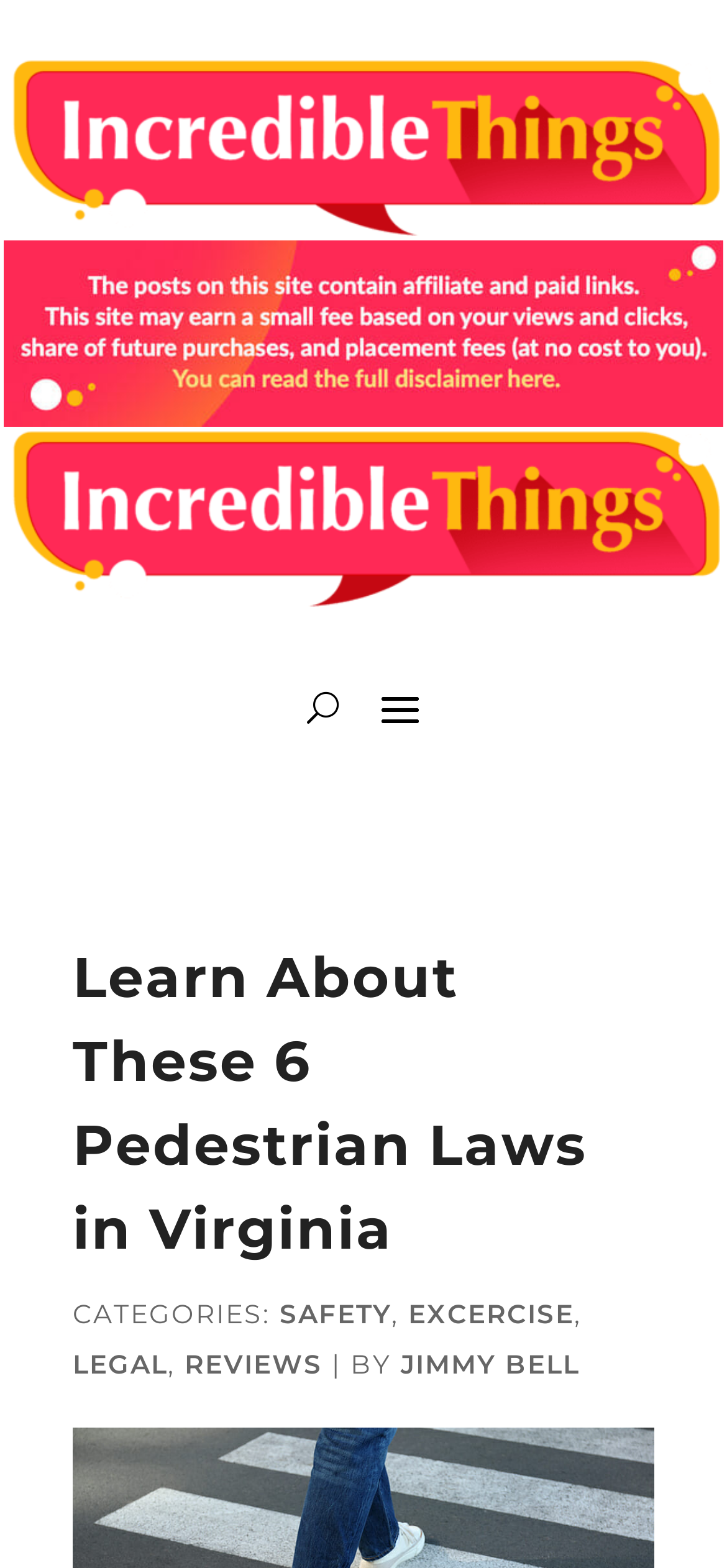Give a one-word or short phrase answer to the question: 
What is the author of the article?

JIMMY BELL